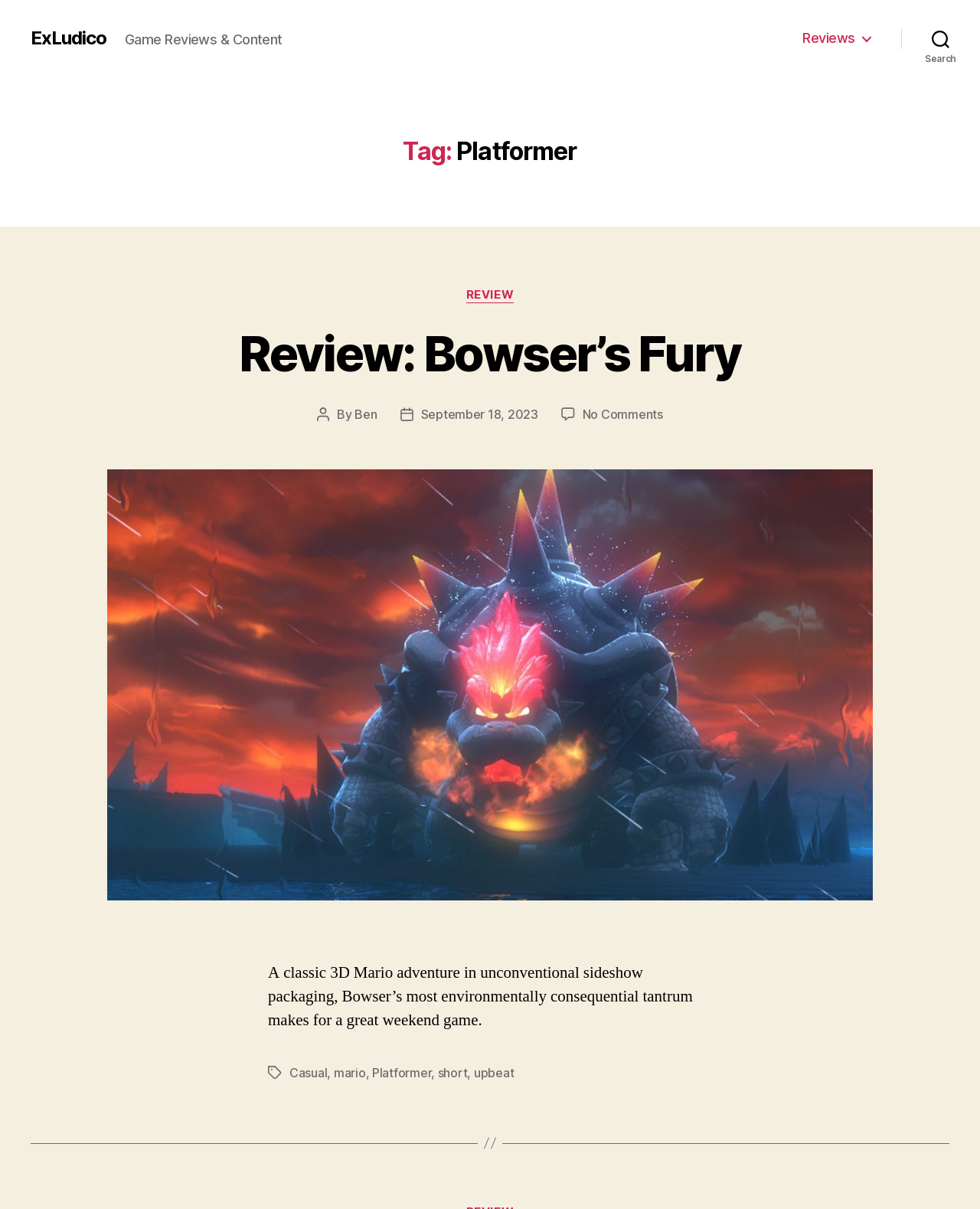From the screenshot, find the bounding box of the UI element matching this description: "September 18, 2023". Supply the bounding box coordinates in the form [left, top, right, bottom], each a float between 0 and 1.

[0.429, 0.336, 0.549, 0.349]